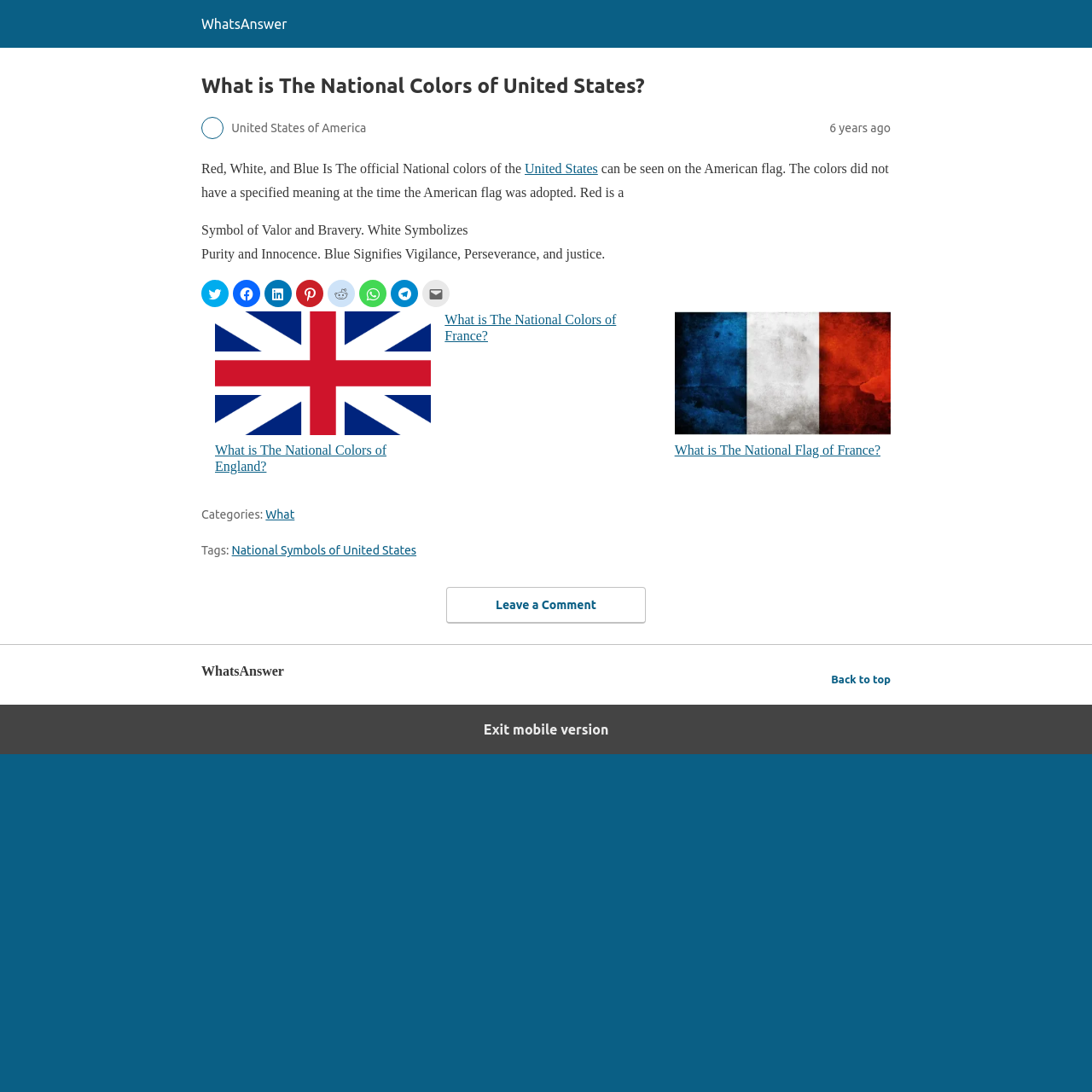Please extract and provide the main headline of the webpage.

What is The National Colors of United States?